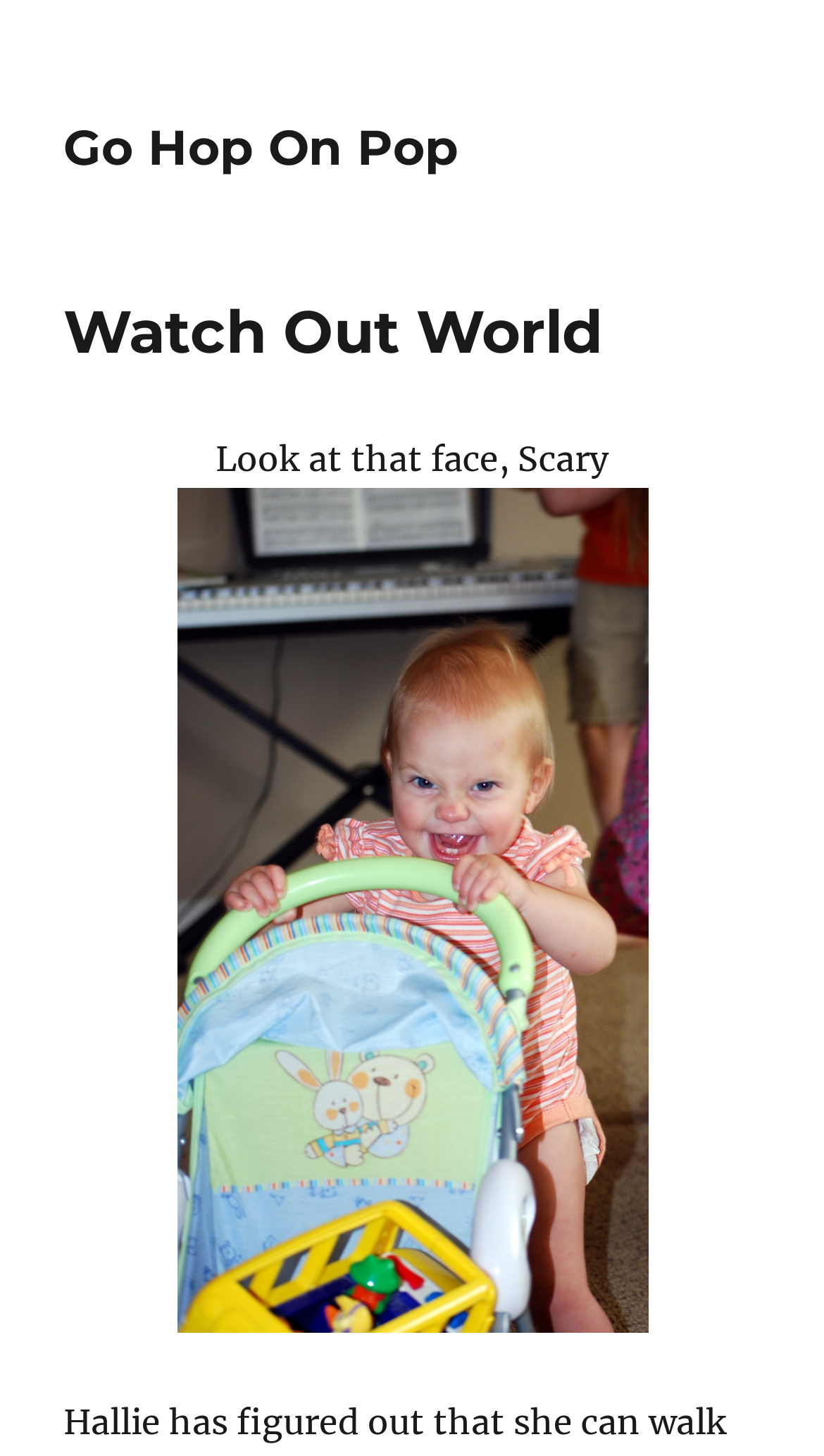Given the description "Go Hop On Pop", provide the bounding box coordinates of the corresponding UI element.

[0.077, 0.081, 0.556, 0.122]